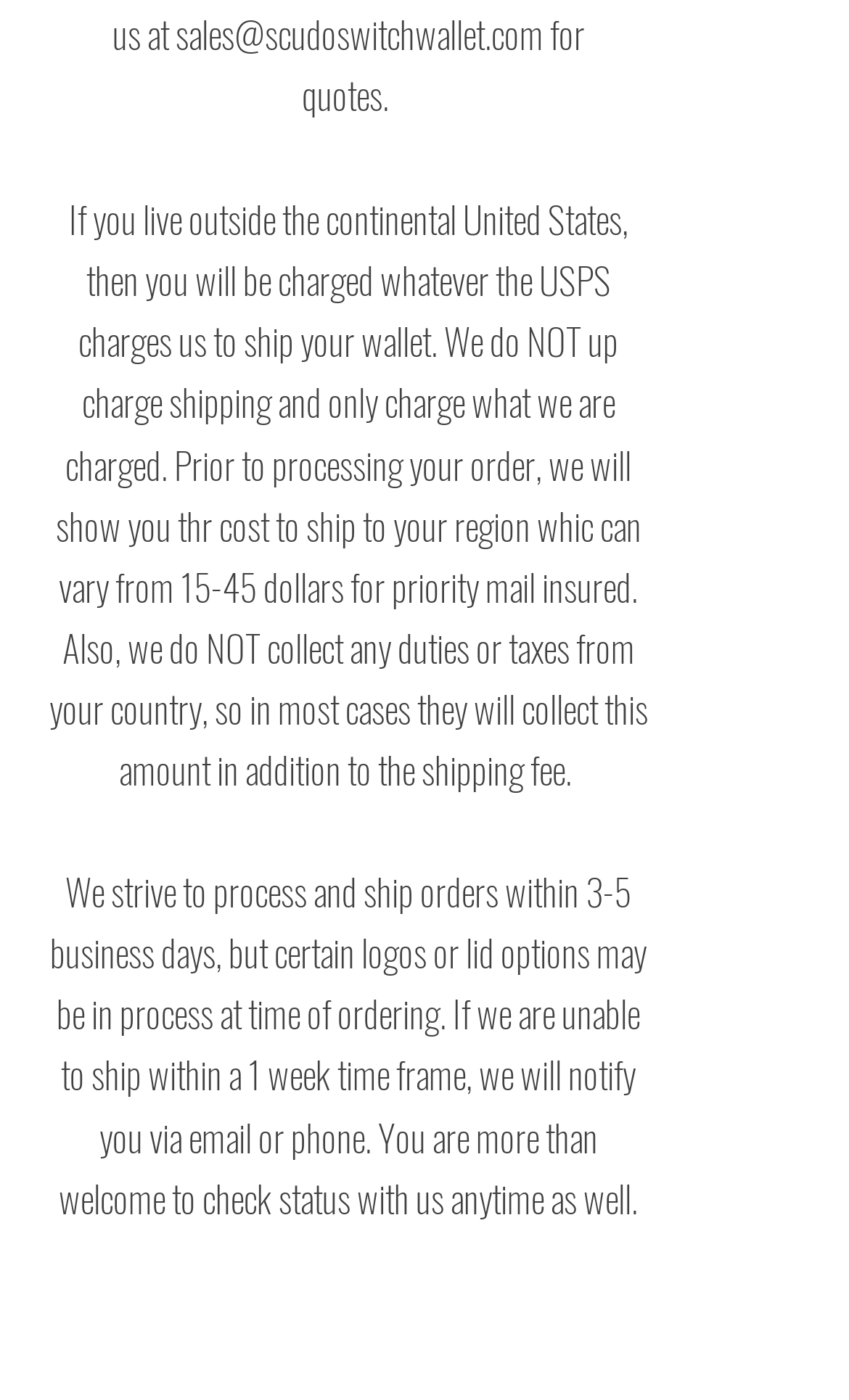Identify the bounding box coordinates for the UI element described as follows: "aria-label="SCUDO INSTAGRAM"". Ensure the coordinates are four float numbers between 0 and 1, formatted as [left, top, right, bottom].

[0.336, 0.956, 0.397, 0.993]